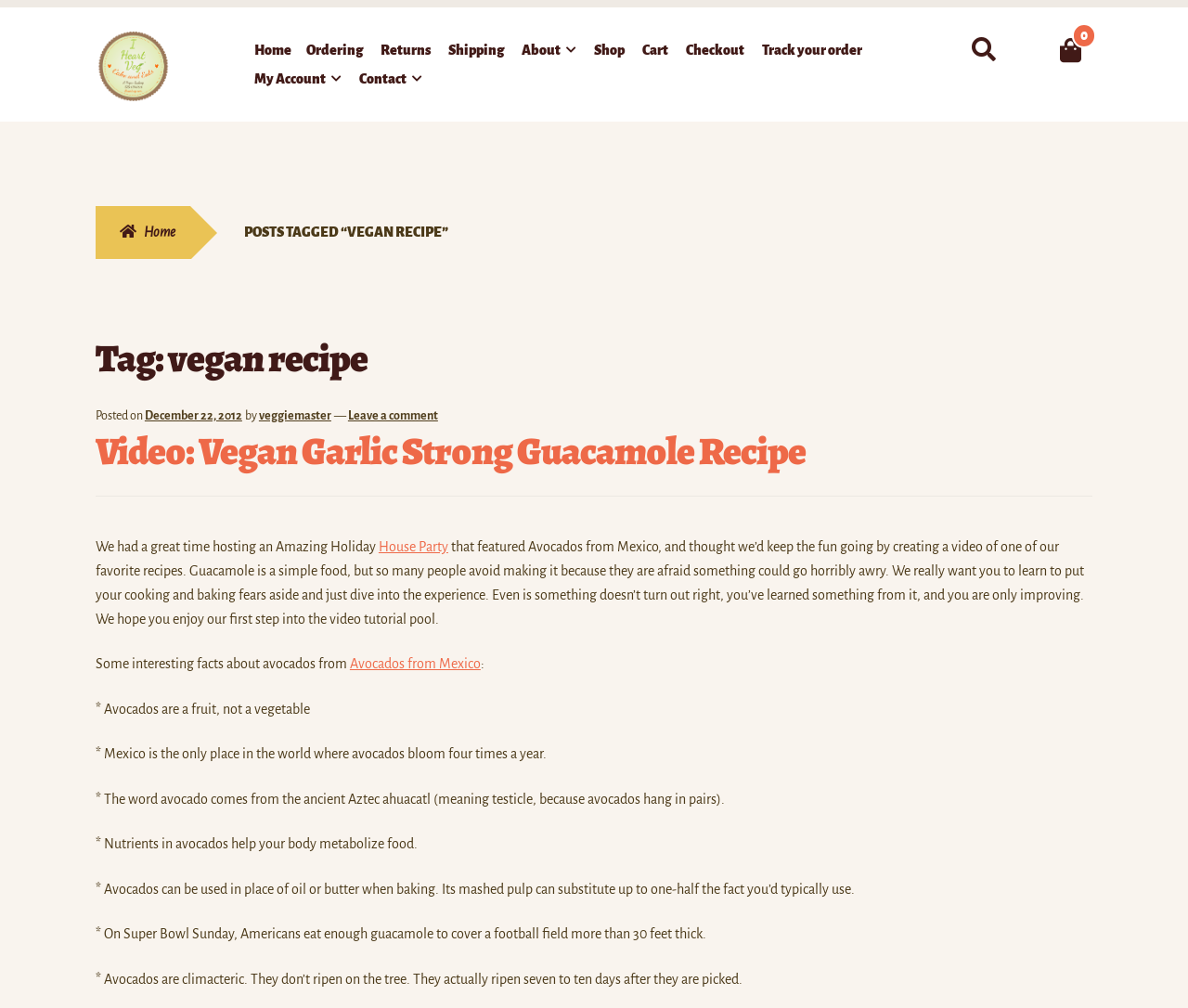Identify the primary heading of the webpage and provide its text.

Tag: vegan recipe